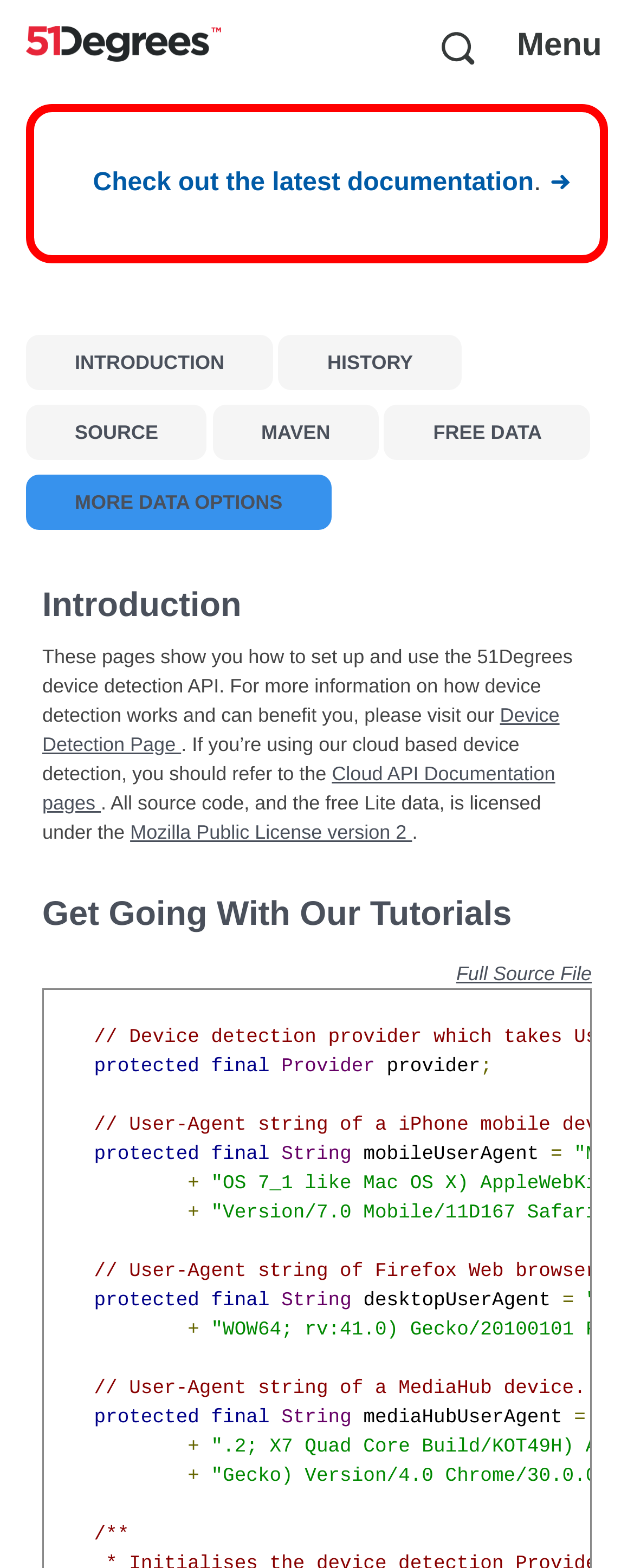Show the bounding box coordinates of the region that should be clicked to follow the instruction: "Explore the Cloud API Documentation."

[0.067, 0.486, 0.876, 0.519]